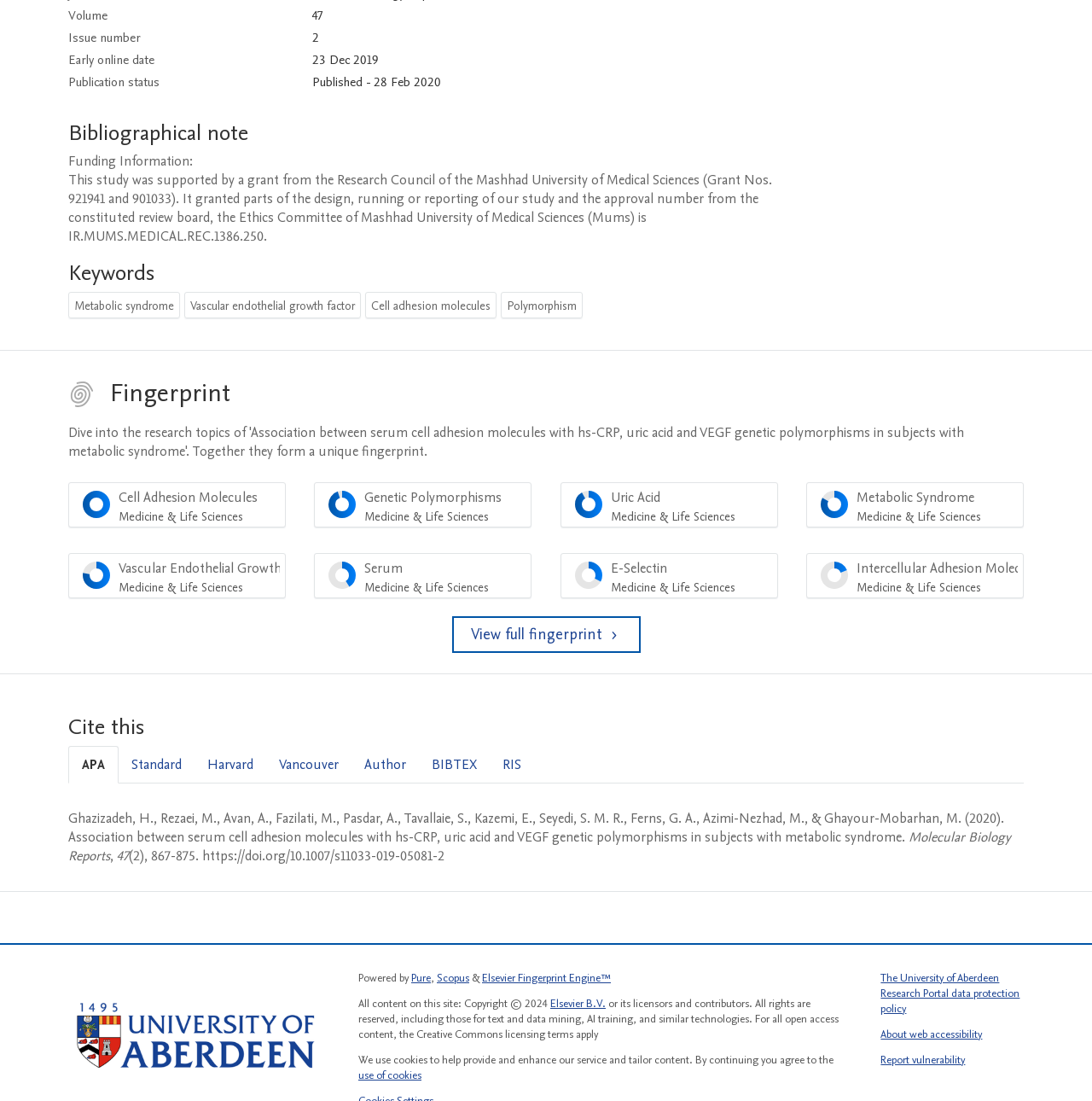What is the volume number of the study?
Provide a one-word or short-phrase answer based on the image.

47